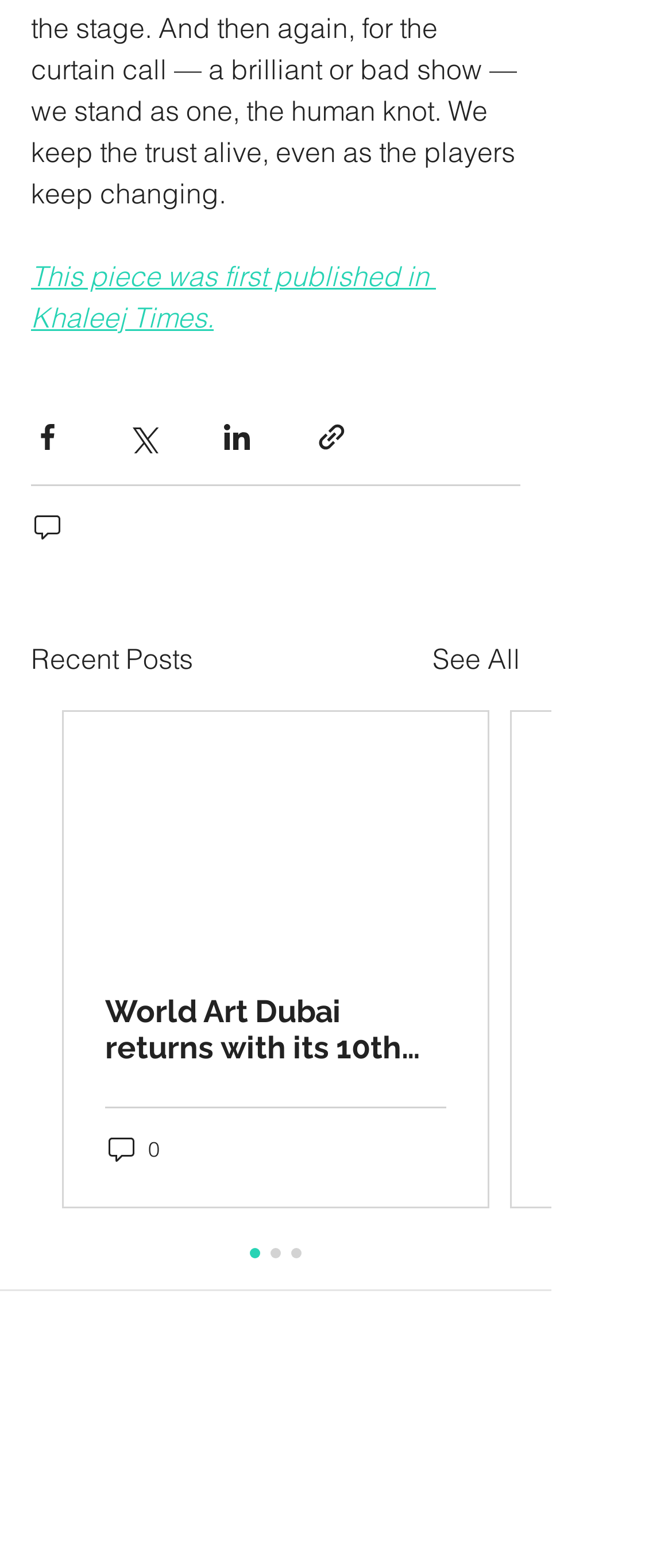Identify and provide the bounding box coordinates of the UI element described: "See All". The coordinates should be formatted as [left, top, right, bottom], with each number being a float between 0 and 1.

[0.644, 0.407, 0.774, 0.434]